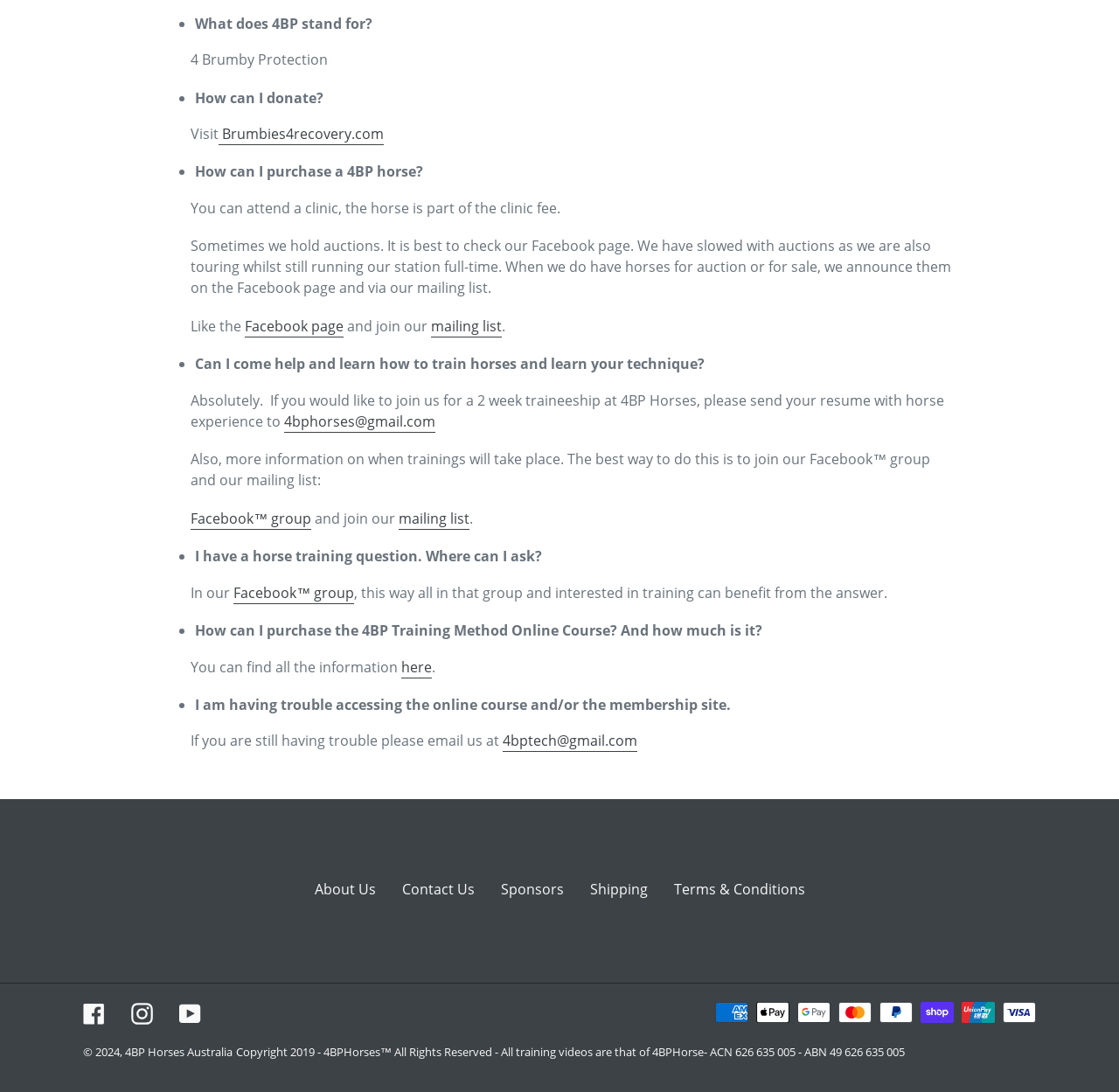Please identify the bounding box coordinates for the region that you need to click to follow this instruction: "Visit the Brumbies4recovery website".

[0.196, 0.114, 0.343, 0.133]